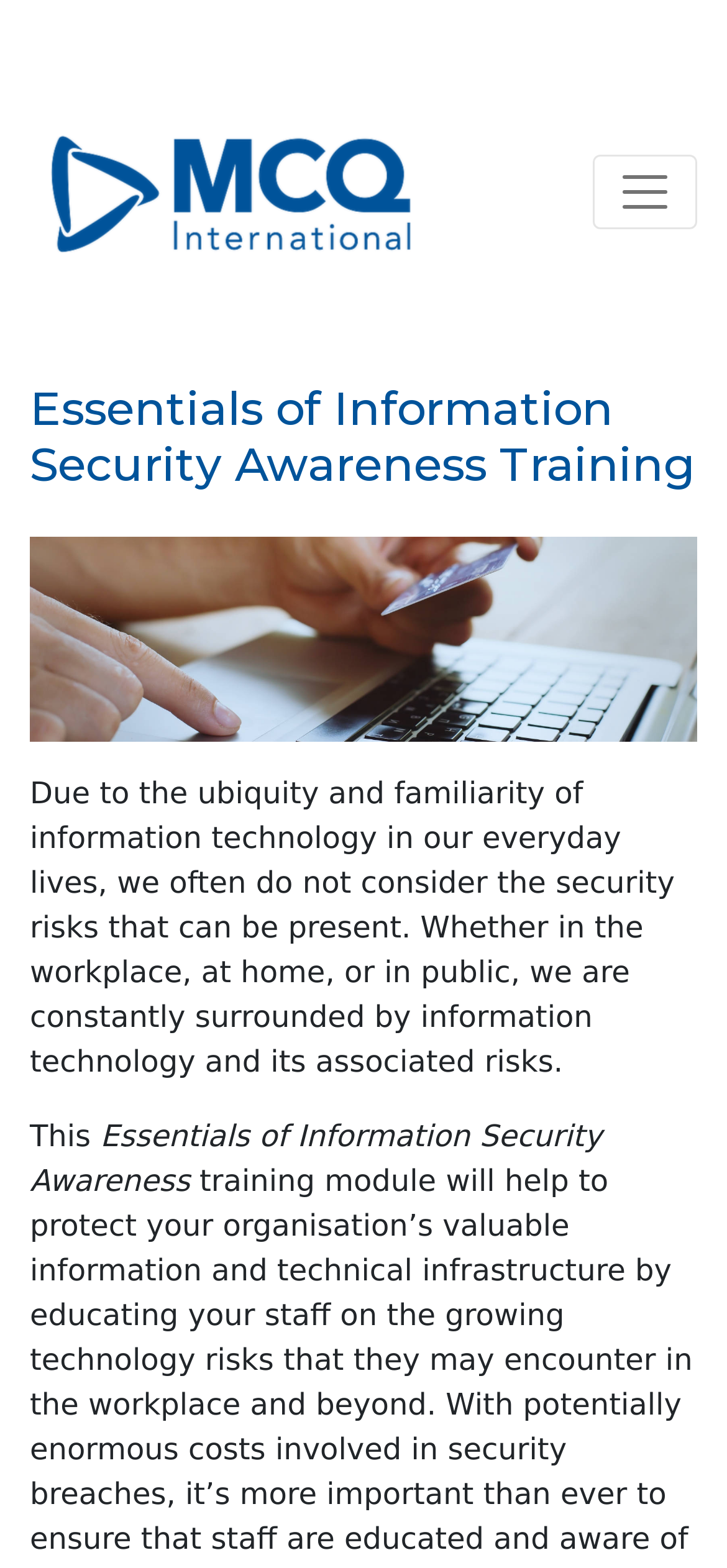What is the logo of the website?
Carefully examine the image and provide a detailed answer to the question.

The logo of the website is located at the top left corner of the webpage, and it is an image with the text 'MCQ International'.